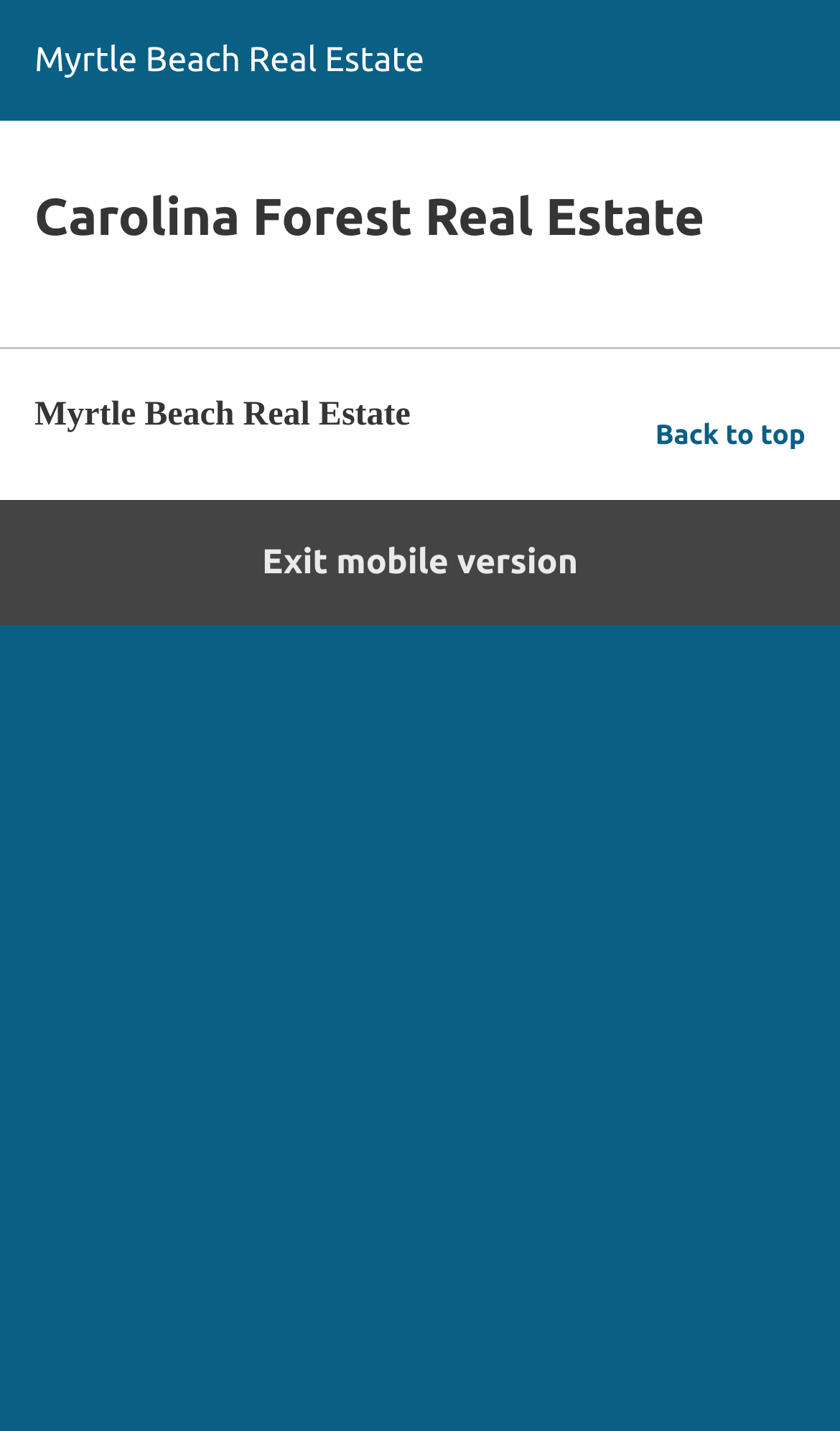Use a single word or phrase to answer the question:
How many headings are on the webpage?

2